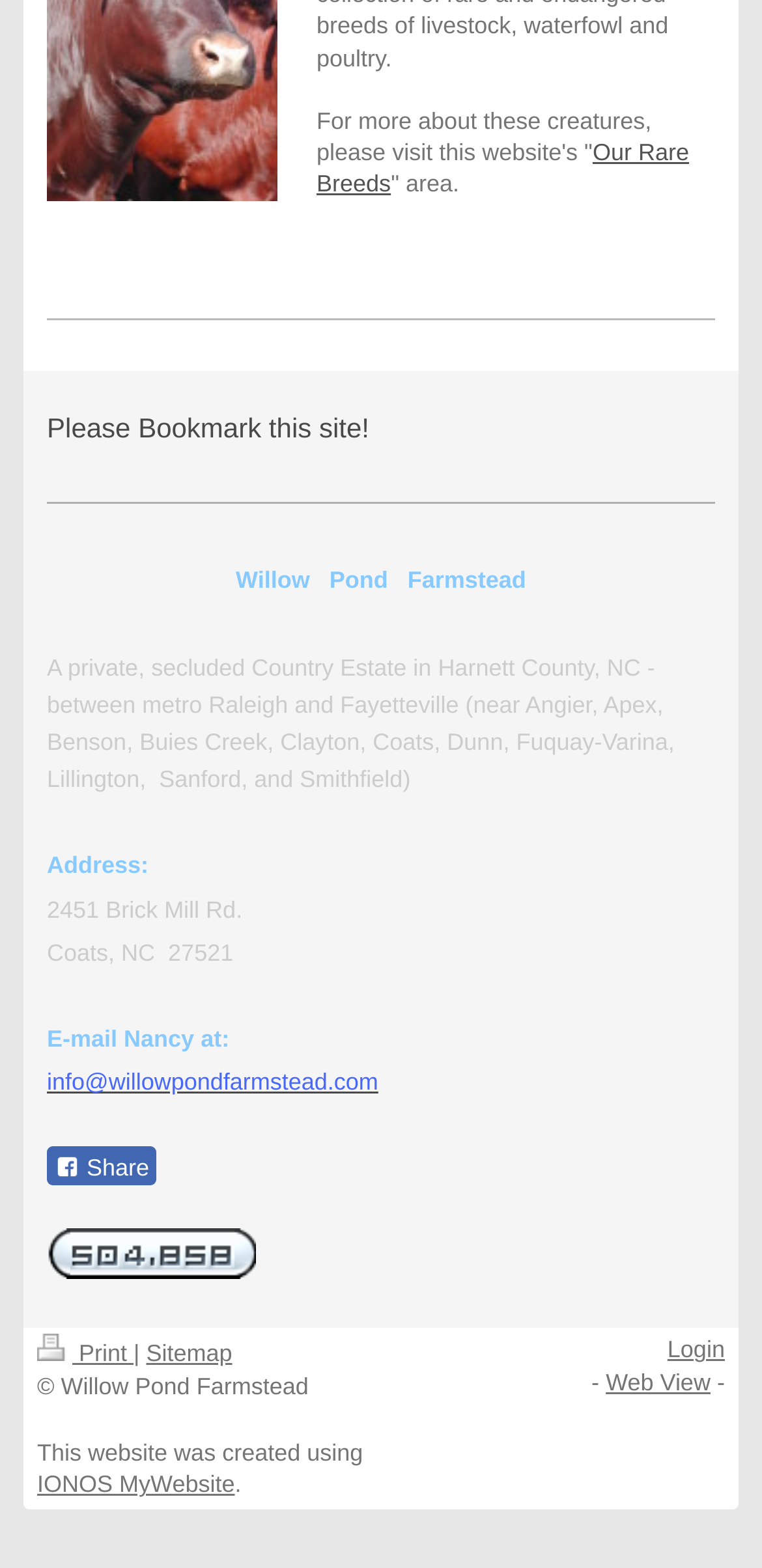Given the description "Web View", provide the bounding box coordinates of the corresponding UI element.

[0.795, 0.873, 0.932, 0.89]